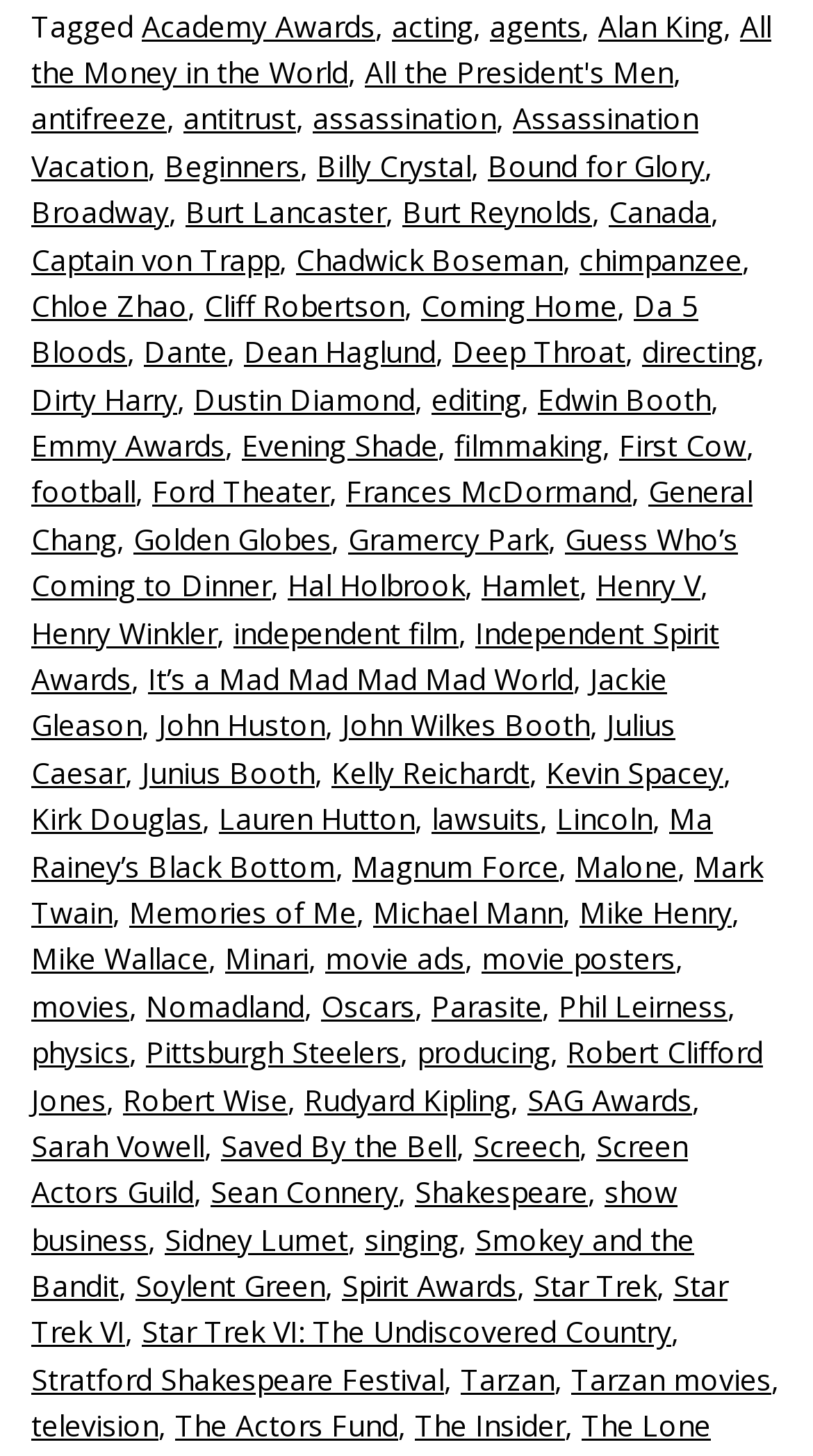What is the type of 'Guess Who’s Coming to Dinner'?
Look at the screenshot and respond with a single word or phrase.

Film